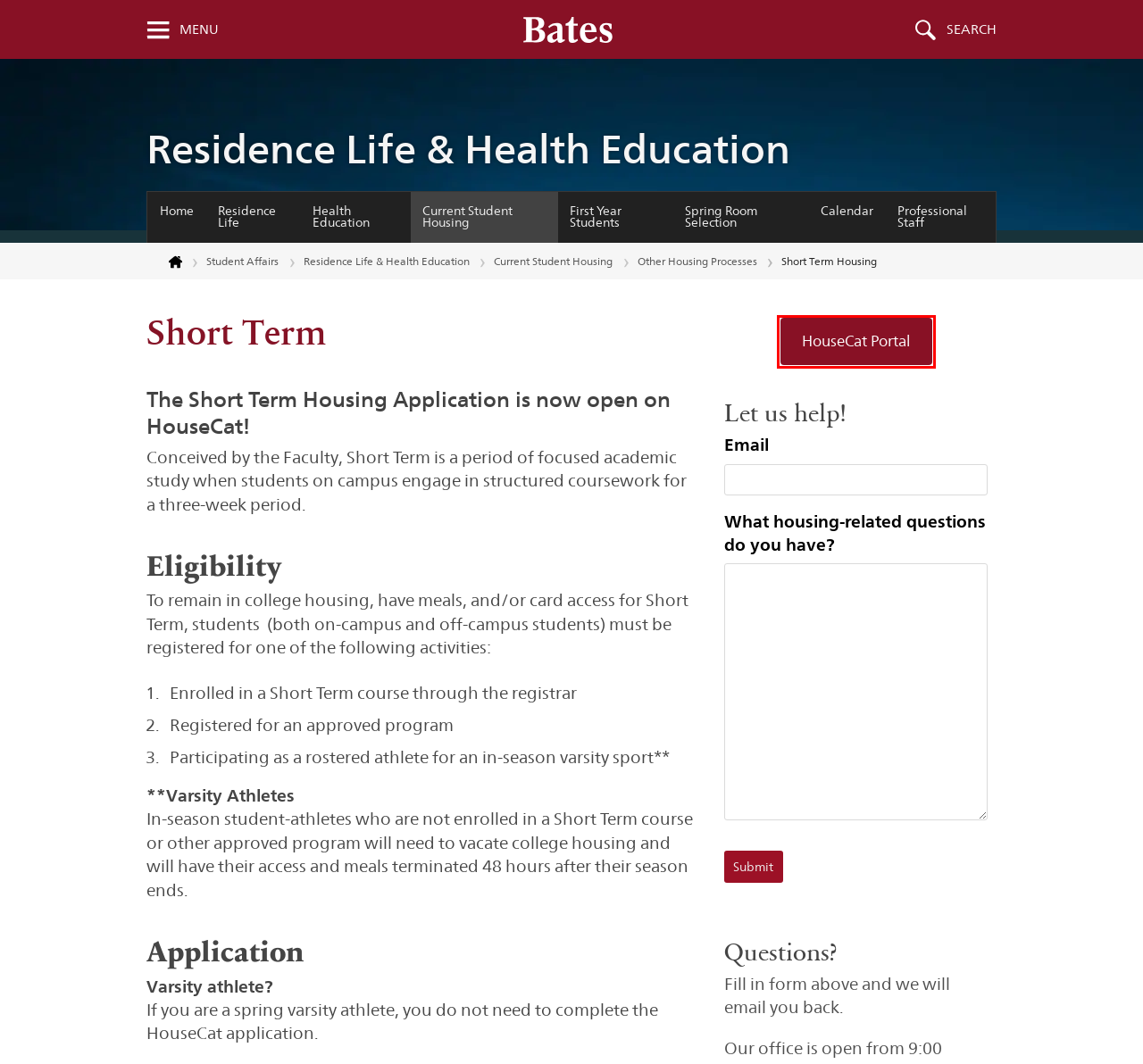Examine the screenshot of a webpage with a red bounding box around a specific UI element. Identify which webpage description best matches the new webpage that appears after clicking the element in the red bounding box. Here are the candidates:
A. Health Education | Residence Life & Health Education | Bates College
B. Room Selection Dates | Residence Life & Health Education | Bates College
C. Residence Life | Residence Life & Health Education | Bates College
D. Bates College | Lewiston, Maine
E. First Year Students | Residence Life & Health Education | Bates College
F. Student Affairs | Bates College
G. Residential Calendar | Residence Life & Health Education | Bates College
H. Home | StarRez Portal

H